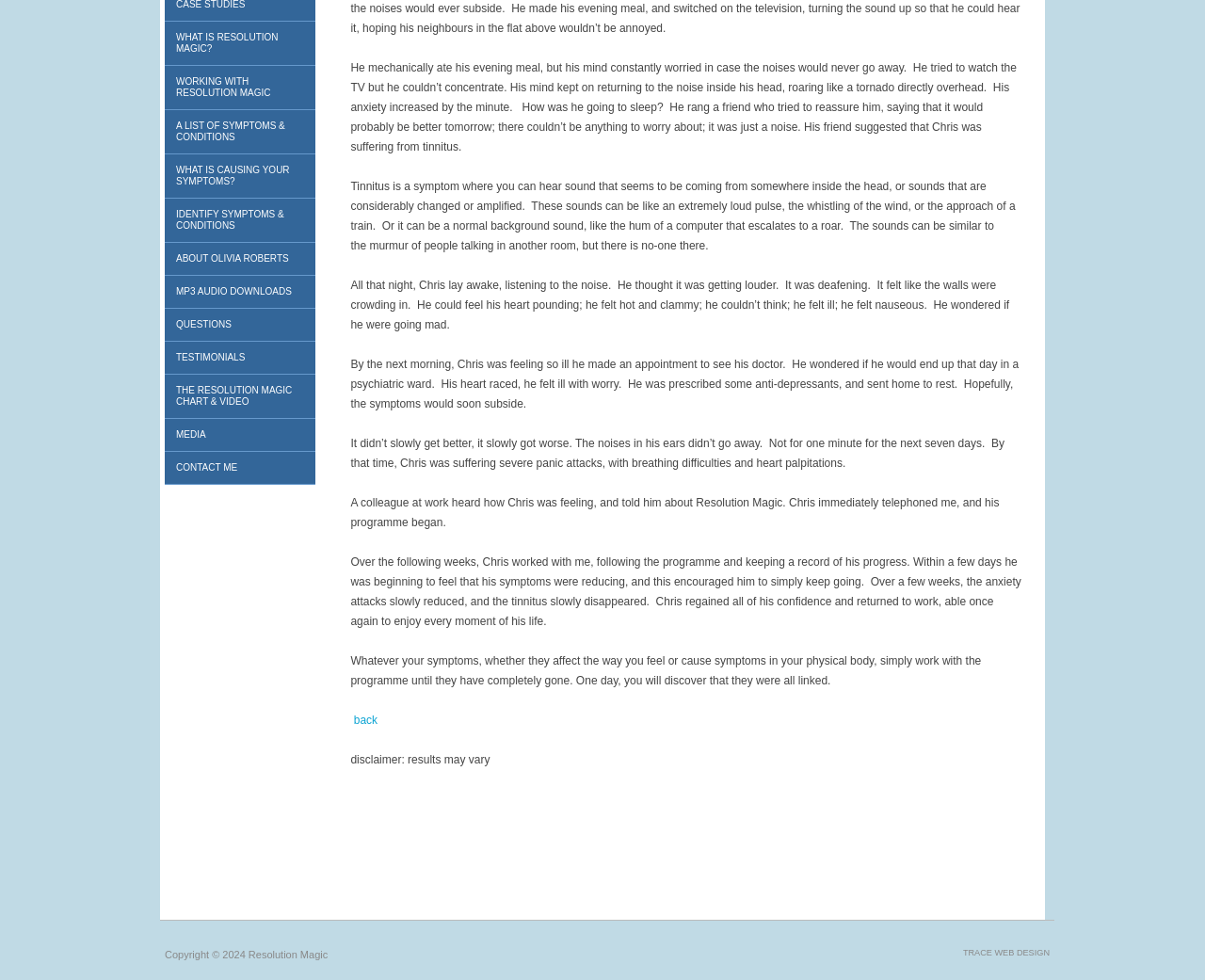Determine the bounding box coordinates of the UI element described below. Use the format (top-left x, top-left y, bottom-right x, bottom-right y) with floating point numbers between 0 and 1: MP3 Audio Downloads

[0.137, 0.281, 0.262, 0.315]